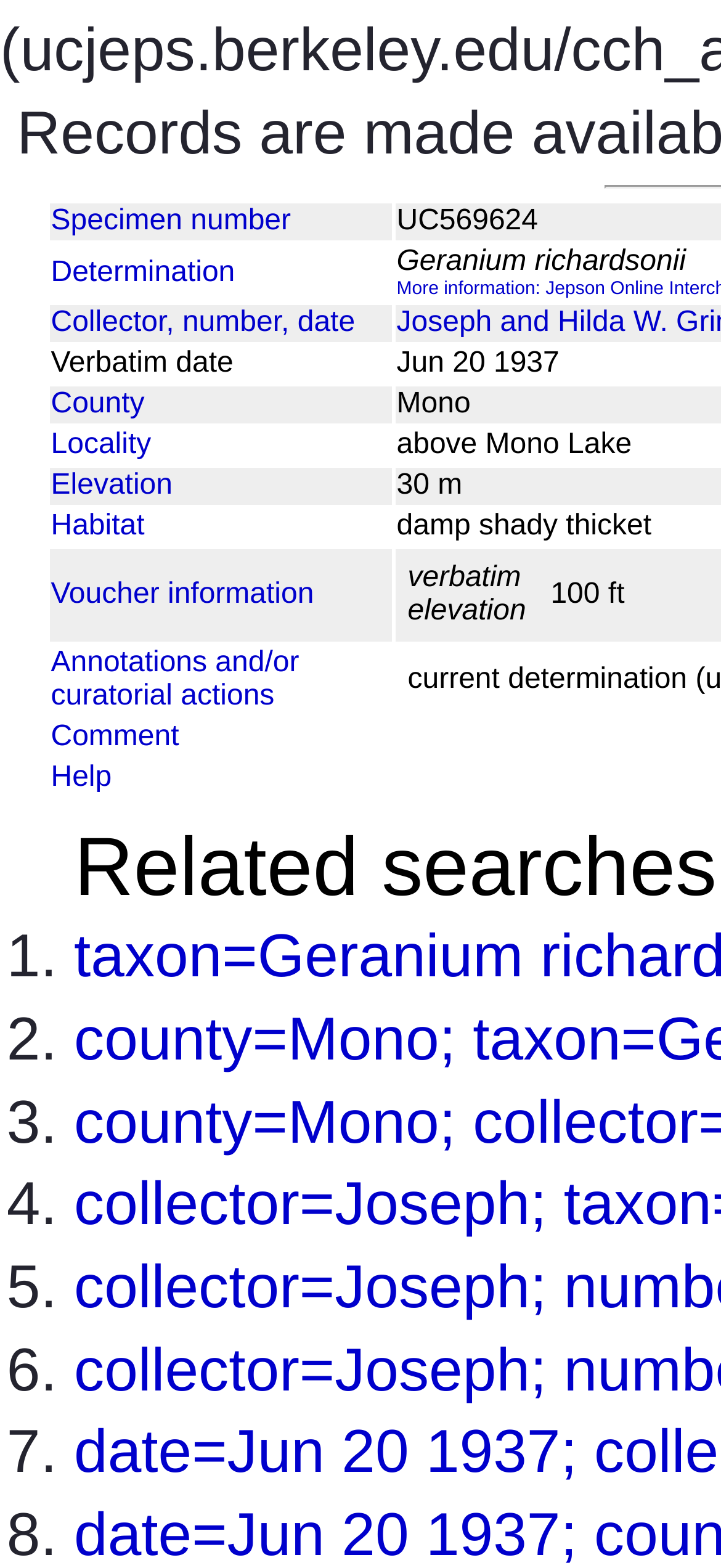Locate the UI element described by Specimen number and provide its bounding box coordinates. Use the format (top-left x, top-left y, bottom-right x, bottom-right y) with all values as floating point numbers between 0 and 1.

[0.071, 0.131, 0.403, 0.151]